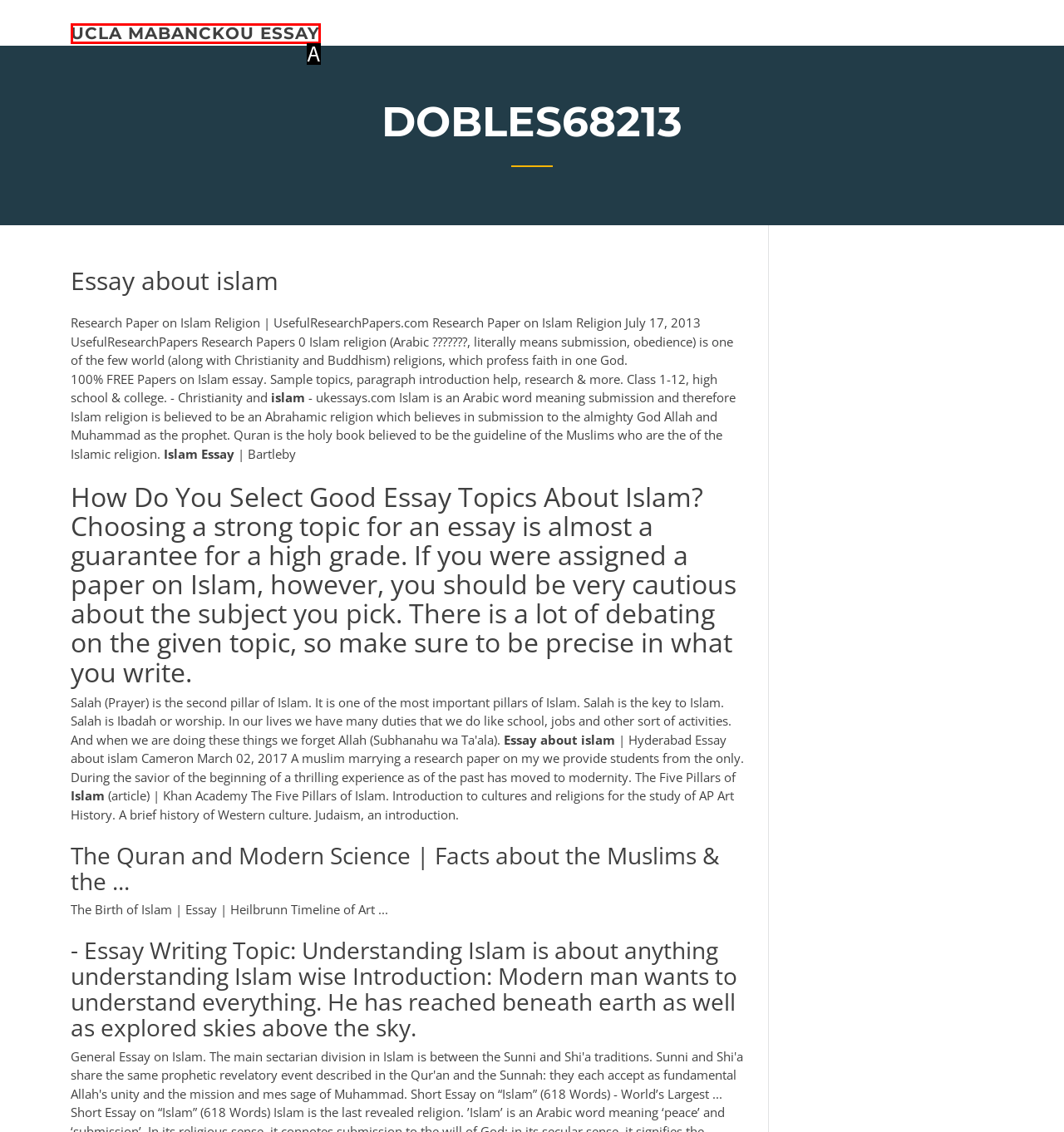Based on the description: ucla mabanckou essay, find the HTML element that matches it. Provide your answer as the letter of the chosen option.

A